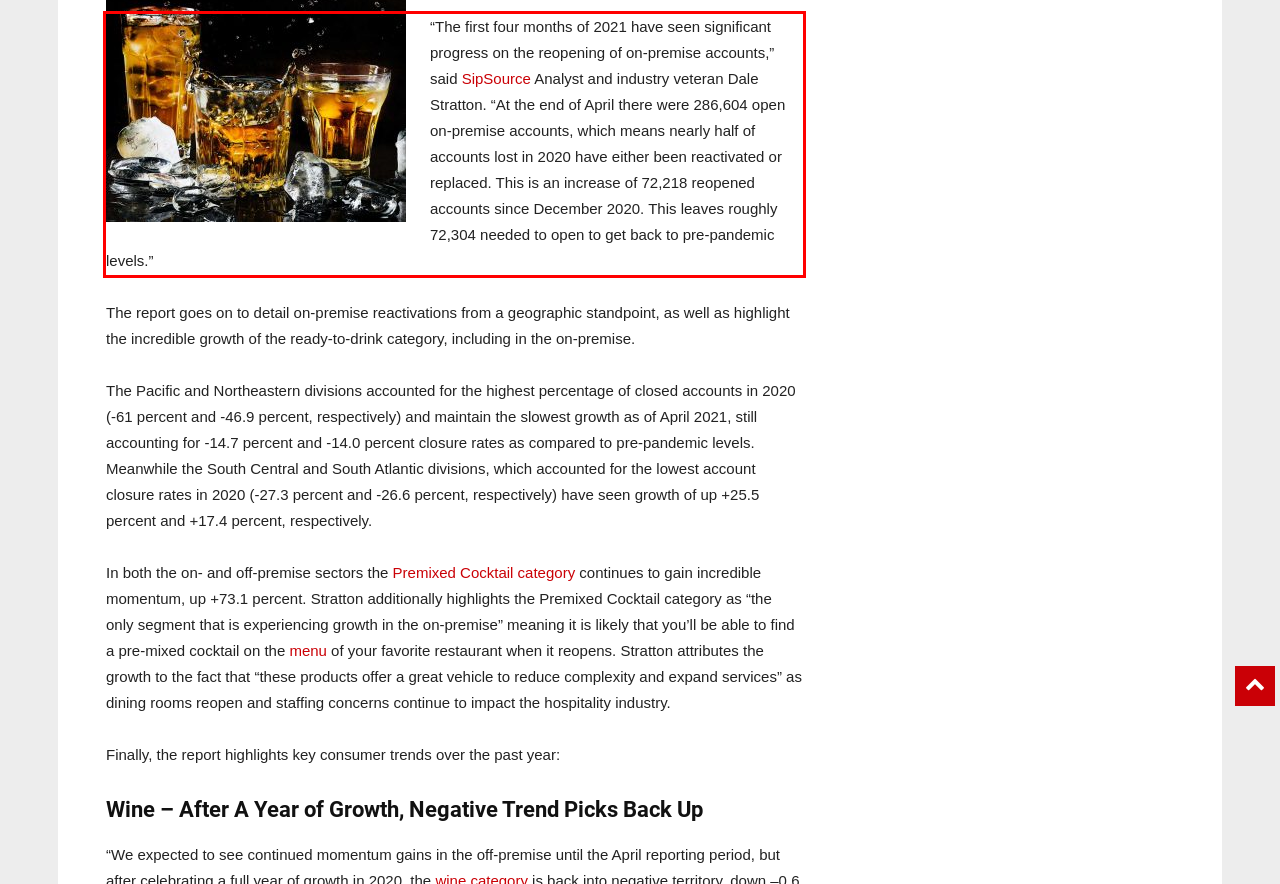Analyze the screenshot of the webpage and extract the text from the UI element that is inside the red bounding box.

“The first four months of 2021 have seen significant progress on the reopening of on-premise accounts,” said SipSource Analyst and industry veteran Dale Stratton. “At the end of April there were 286,604 open on-premise accounts, which means nearly half of accounts lost in 2020 have either been reactivated or replaced. This is an increase of 72,218 reopened accounts since December 2020. This leaves roughly 72,304 needed to open to get back to pre-pandemic levels.”